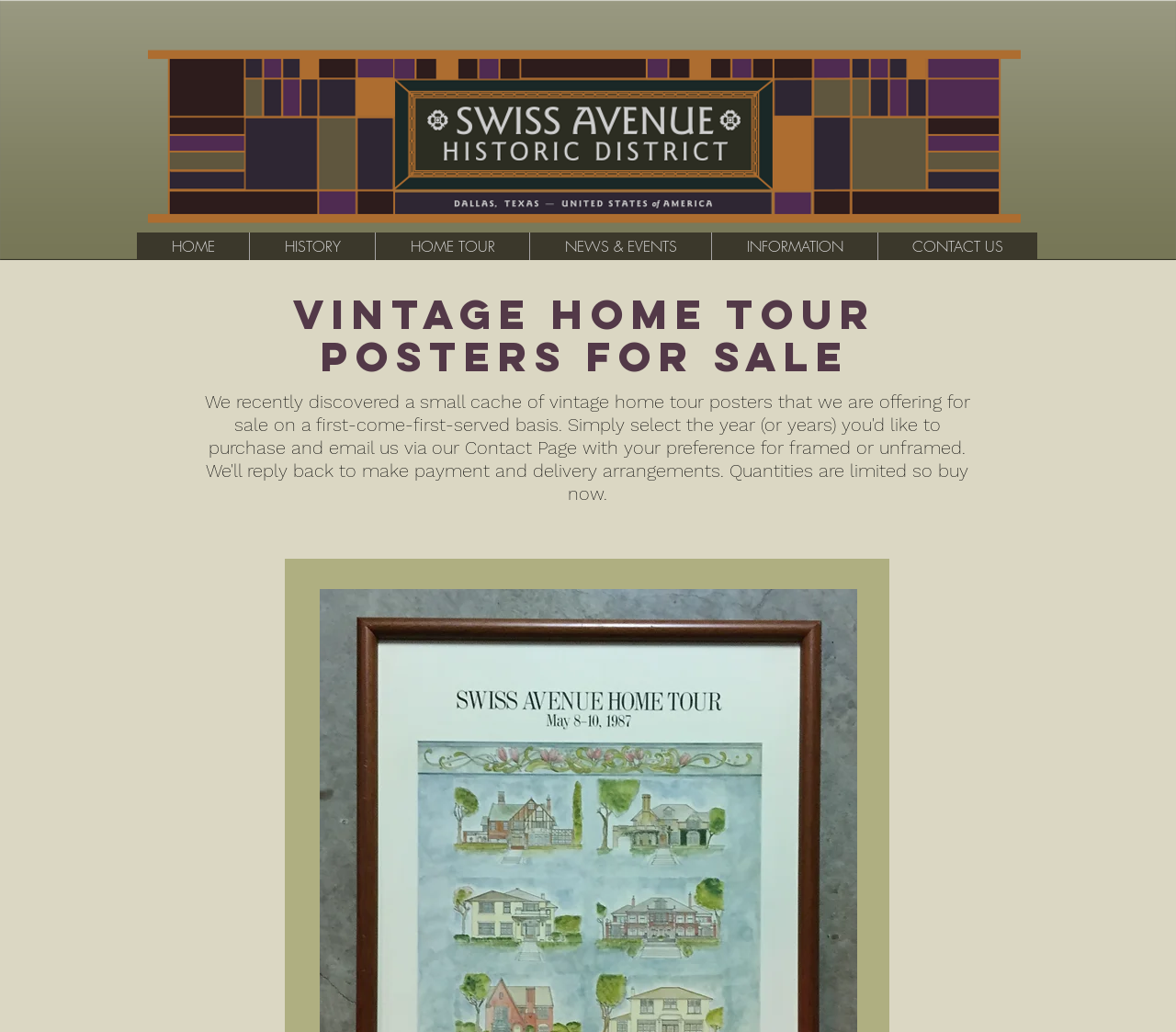What information is required to select a poster?
Based on the image, provide your answer in one word or phrase.

Year or years